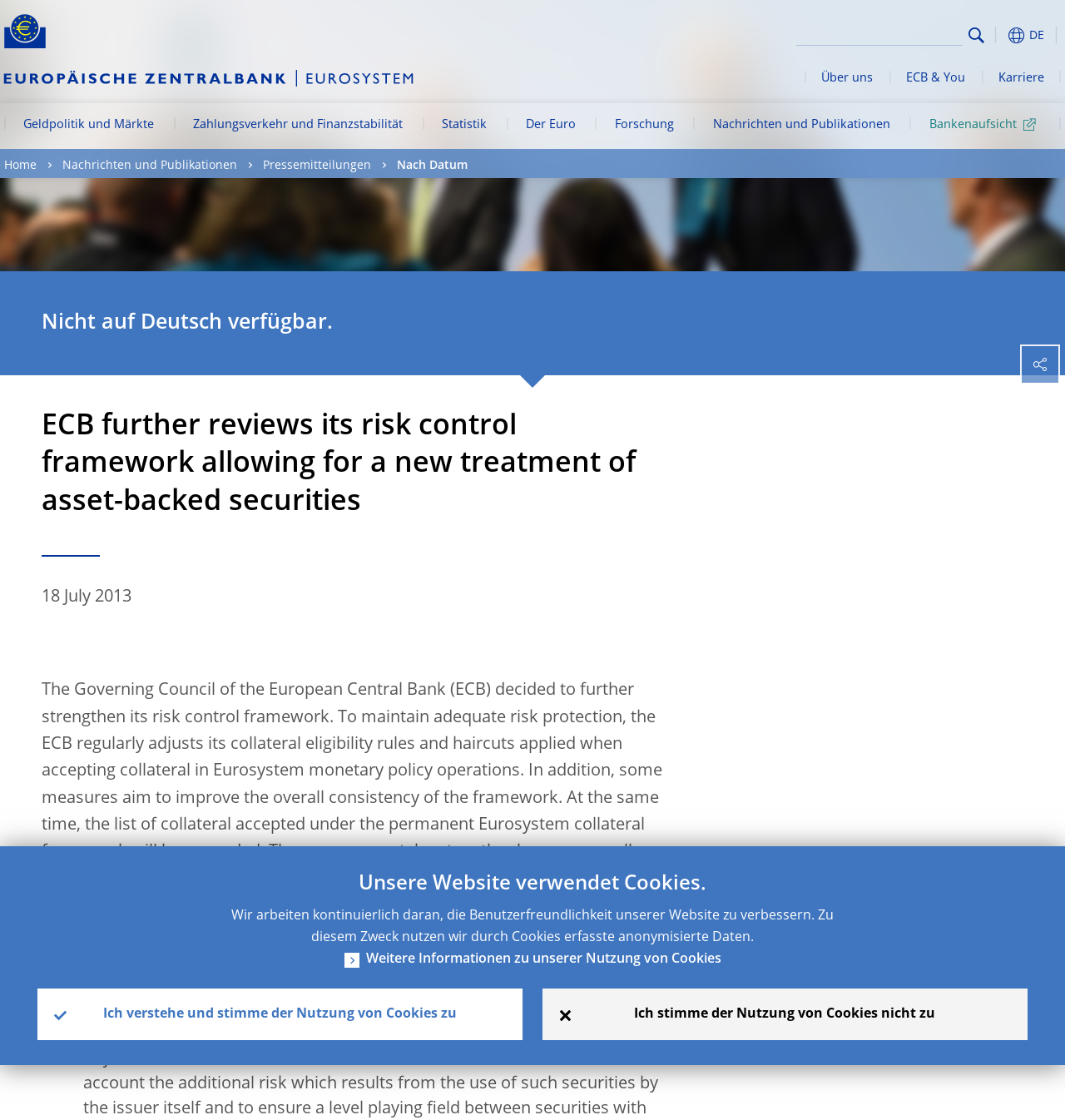How many search boxes are there?
Refer to the screenshot and respond with a concise word or phrase.

1